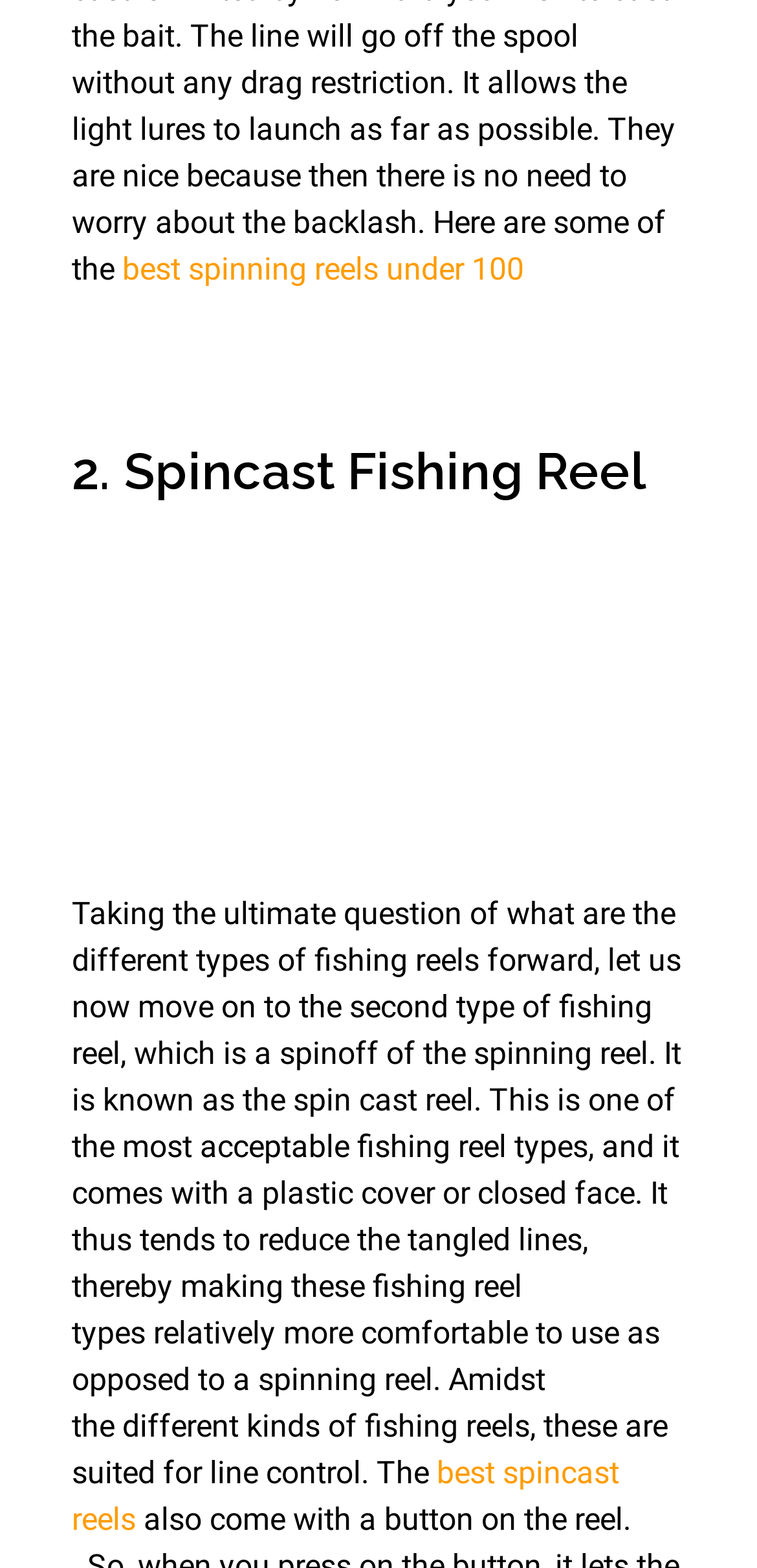What is the purpose of spin cast reels?
Look at the image and respond with a one-word or short phrase answer.

Line control